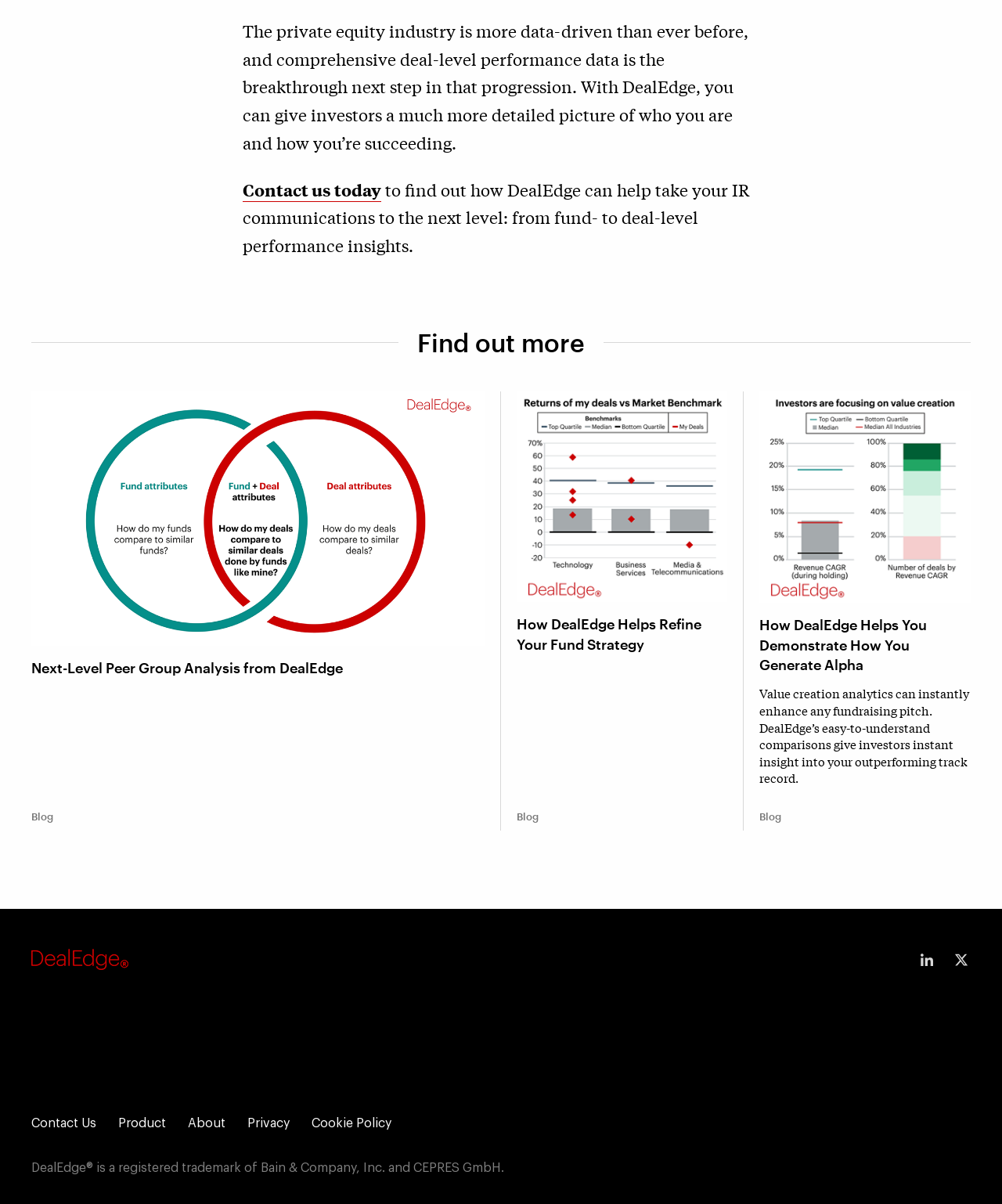Provide the bounding box coordinates of the HTML element described by the text: "Product". The coordinates should be in the format [left, top, right, bottom] with values between 0 and 1.

[0.118, 0.926, 0.166, 0.941]